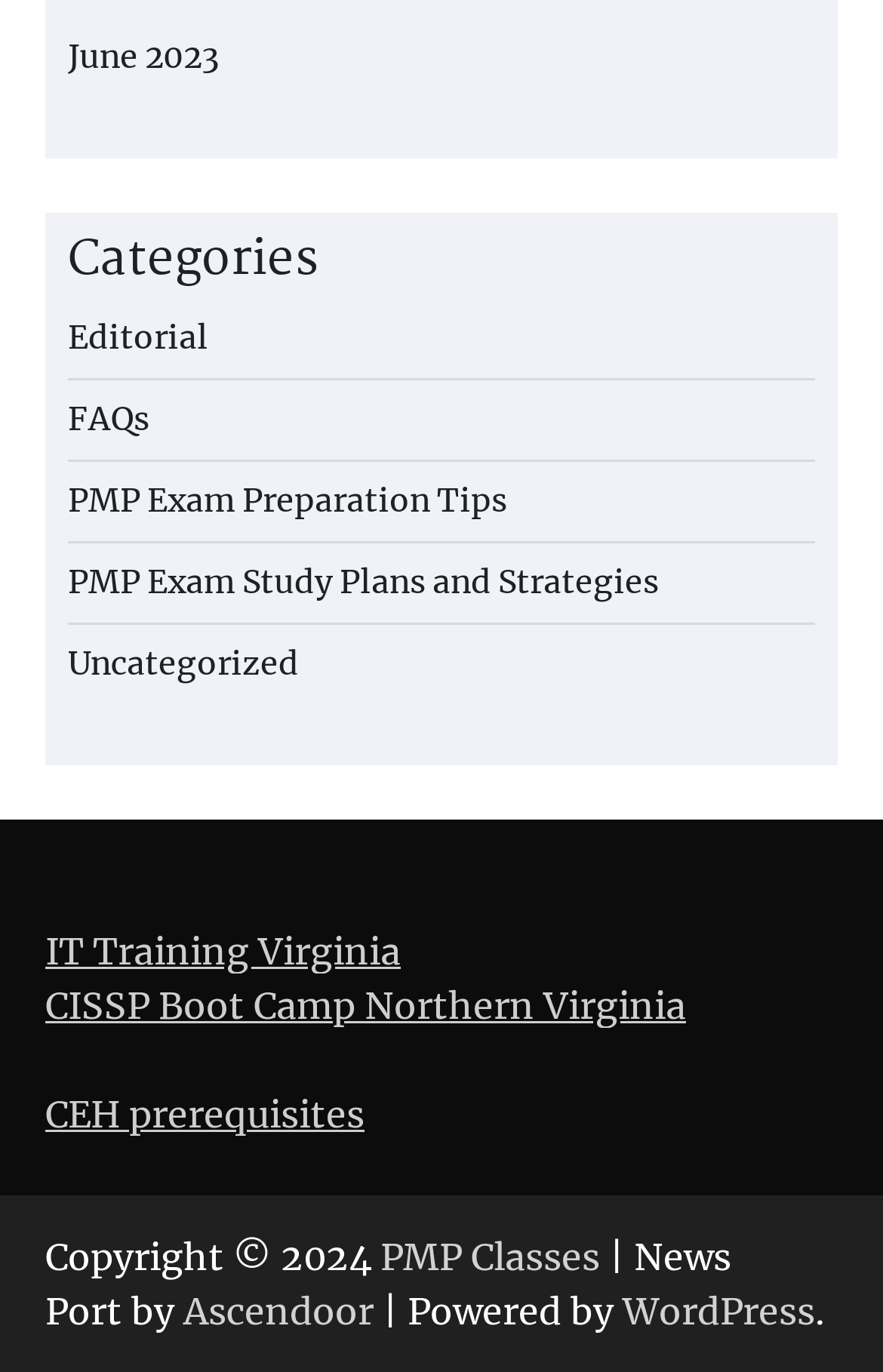Please give the bounding box coordinates of the area that should be clicked to fulfill the following instruction: "check PMP Classes". The coordinates should be in the format of four float numbers from 0 to 1, i.e., [left, top, right, bottom].

[0.431, 0.9, 0.679, 0.933]